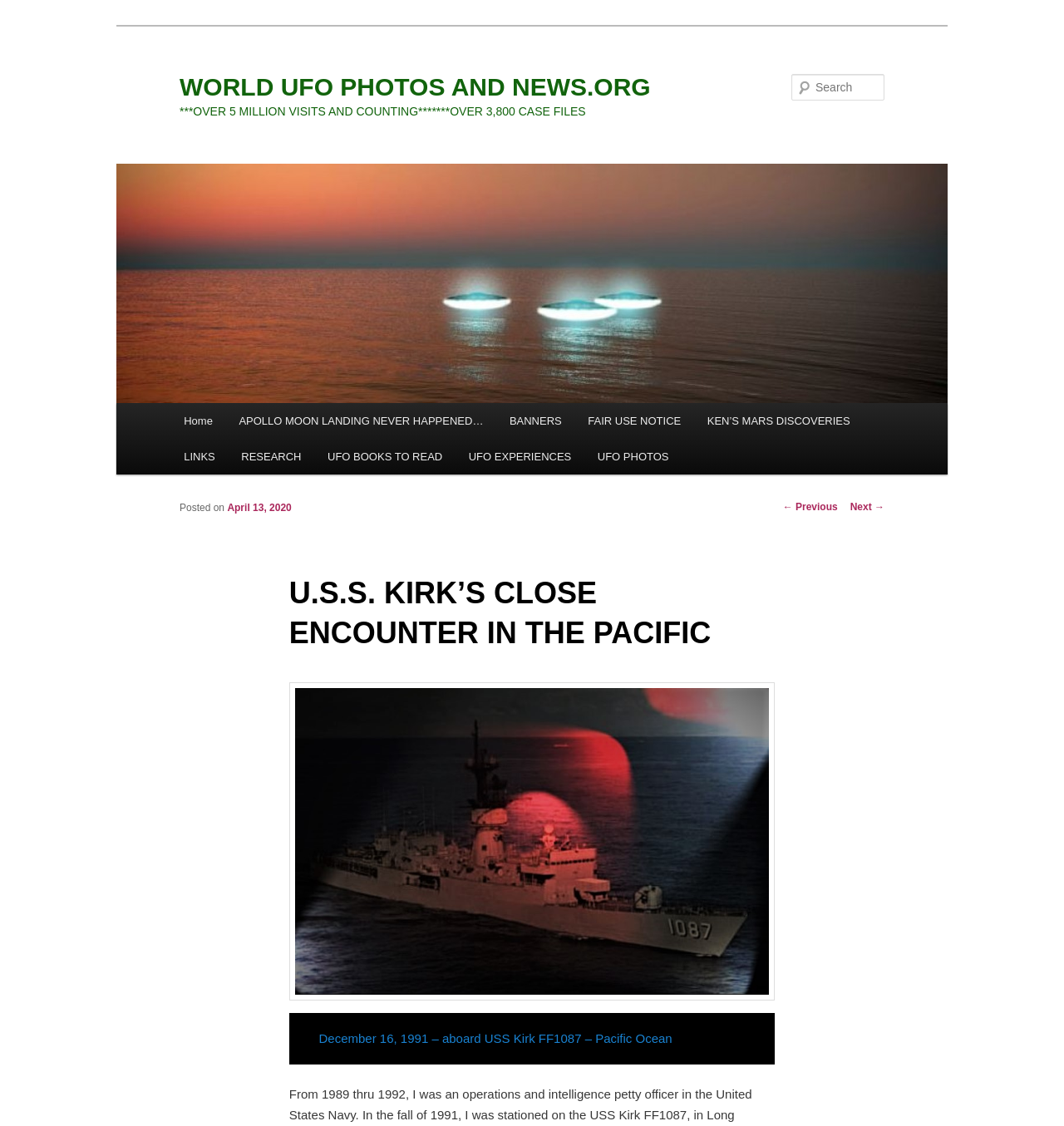Determine the bounding box coordinates of the element that should be clicked to execute the following command: "Search for UFO related content".

[0.744, 0.066, 0.831, 0.089]